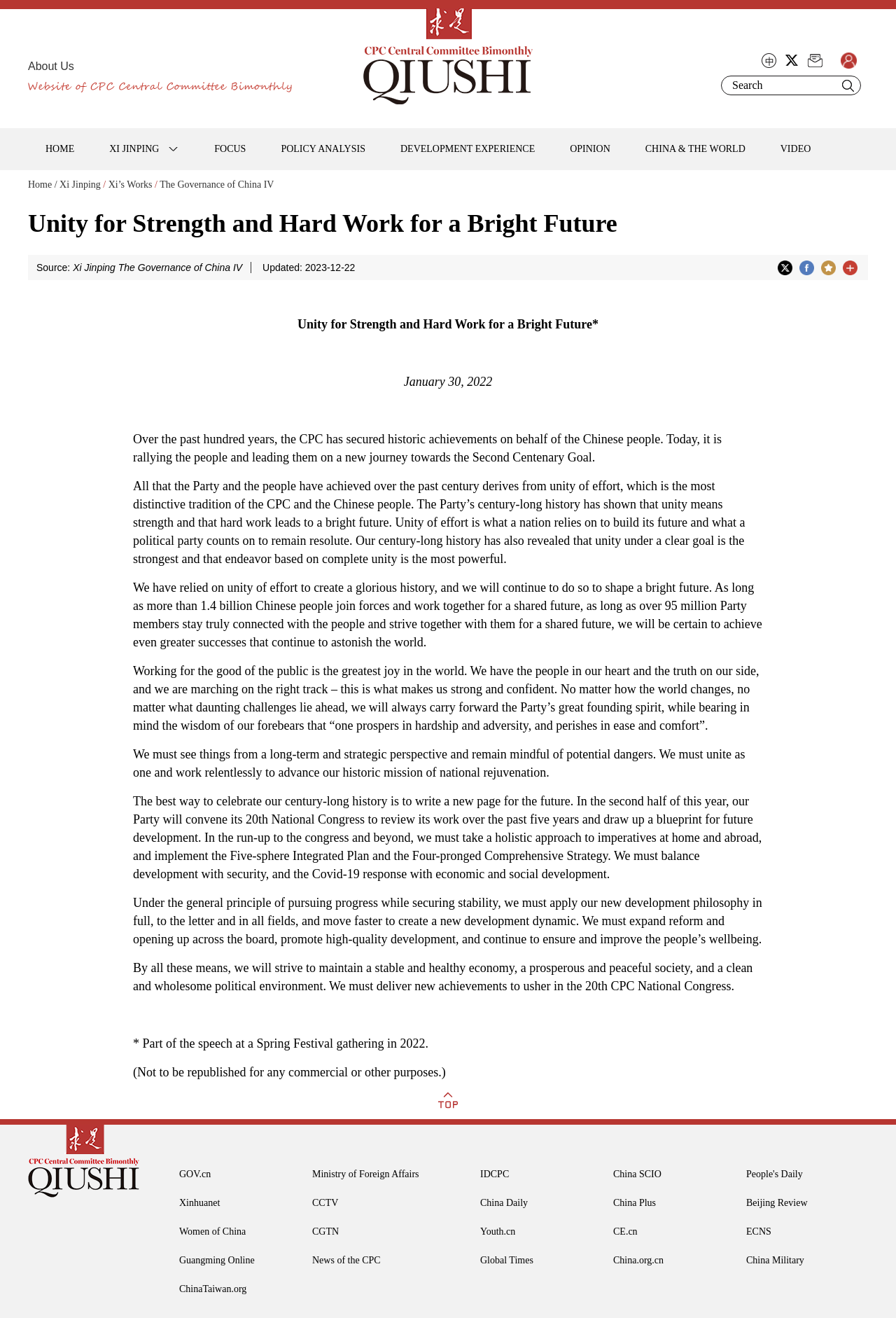Given the element description: "Shrine of Christ the King", predict the bounding box coordinates of the UI element it refers to, using four float numbers between 0 and 1, i.e., [left, top, right, bottom].

None